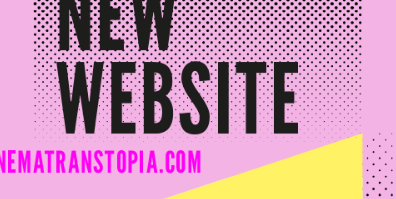Describe all the elements and aspects of the image comprehensively.

The image features a vibrant and eye-catching graphic announcing the launch of a new website. The prominent text reads "NEW WEBSITE" in bold, black lettering, immediately drawing attention. Below this, the website URL "CINEMATRANSTOPIA.COM" is displayed in a striking pink hue, adding to the overall energetic aesthetic. The background combines a playful mix of colors, with a bright yellow triangular accent and a dotted pattern in shades of pink, enhancing the contemporary and dynamic feel of the announcement. This design serves not only as an invitation but also as a celebration of the new online presence.